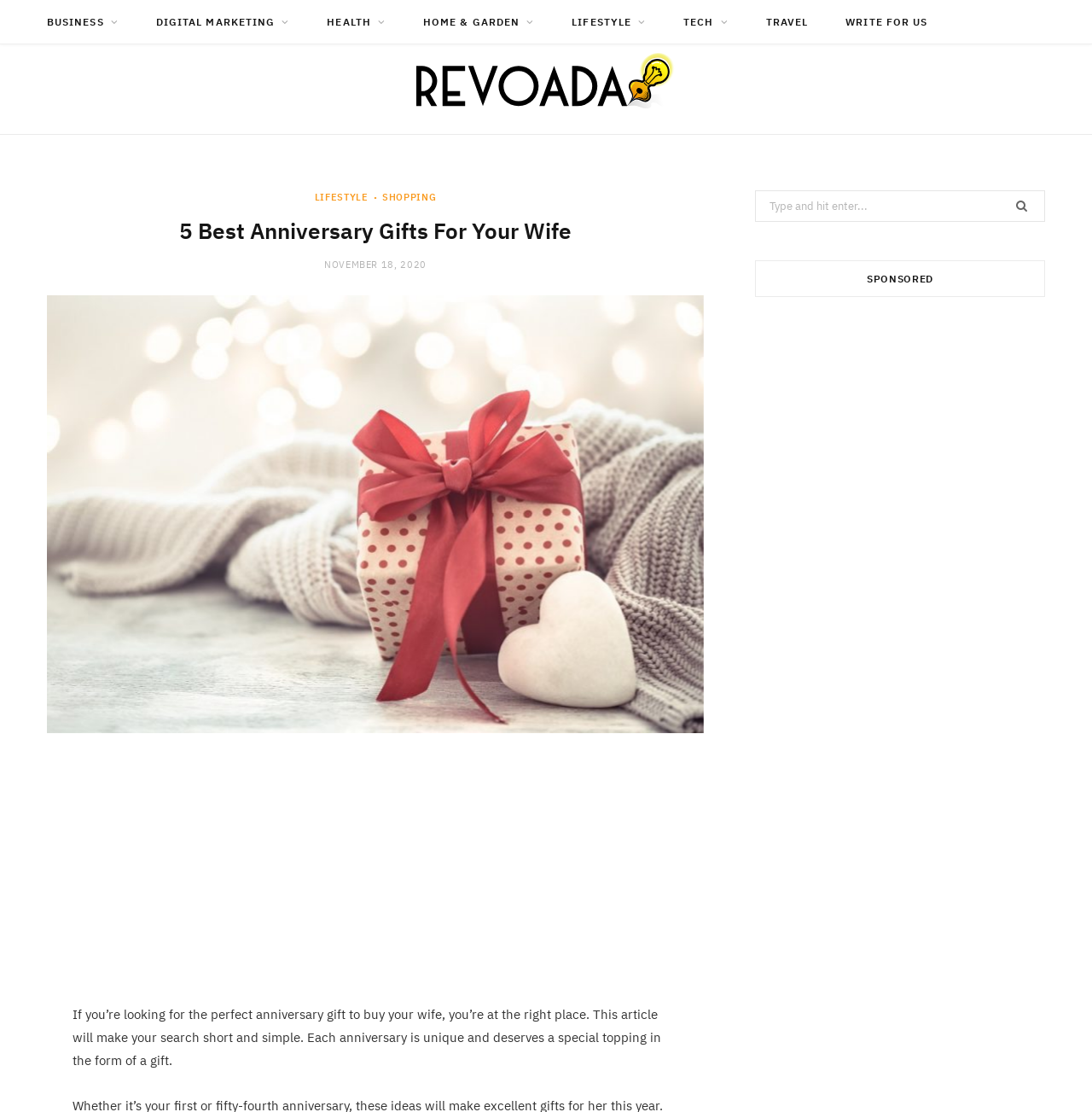Please determine the main heading text of this webpage.

5 Best Anniversary Gifts For Your Wife